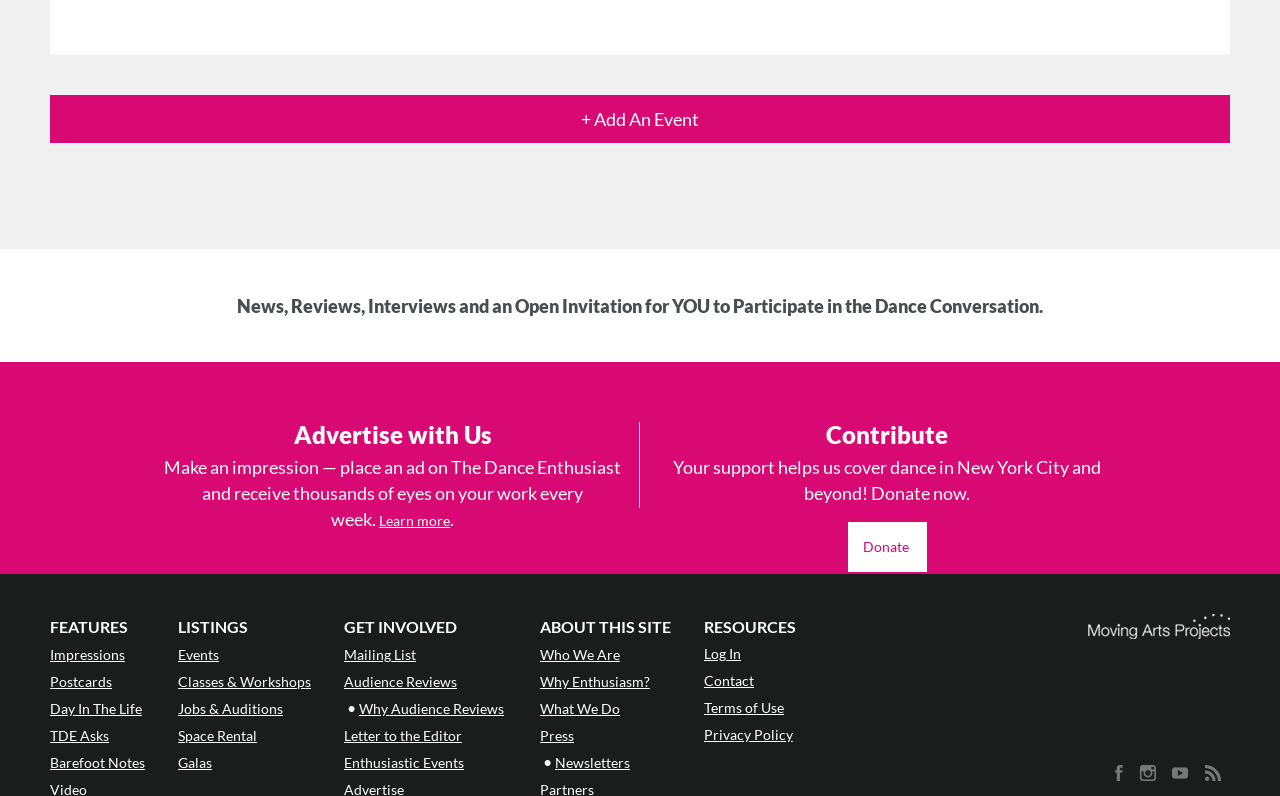Pinpoint the bounding box coordinates of the clickable element to carry out the following instruction: "Click on the link to visit the Monts Jura Web site."

None